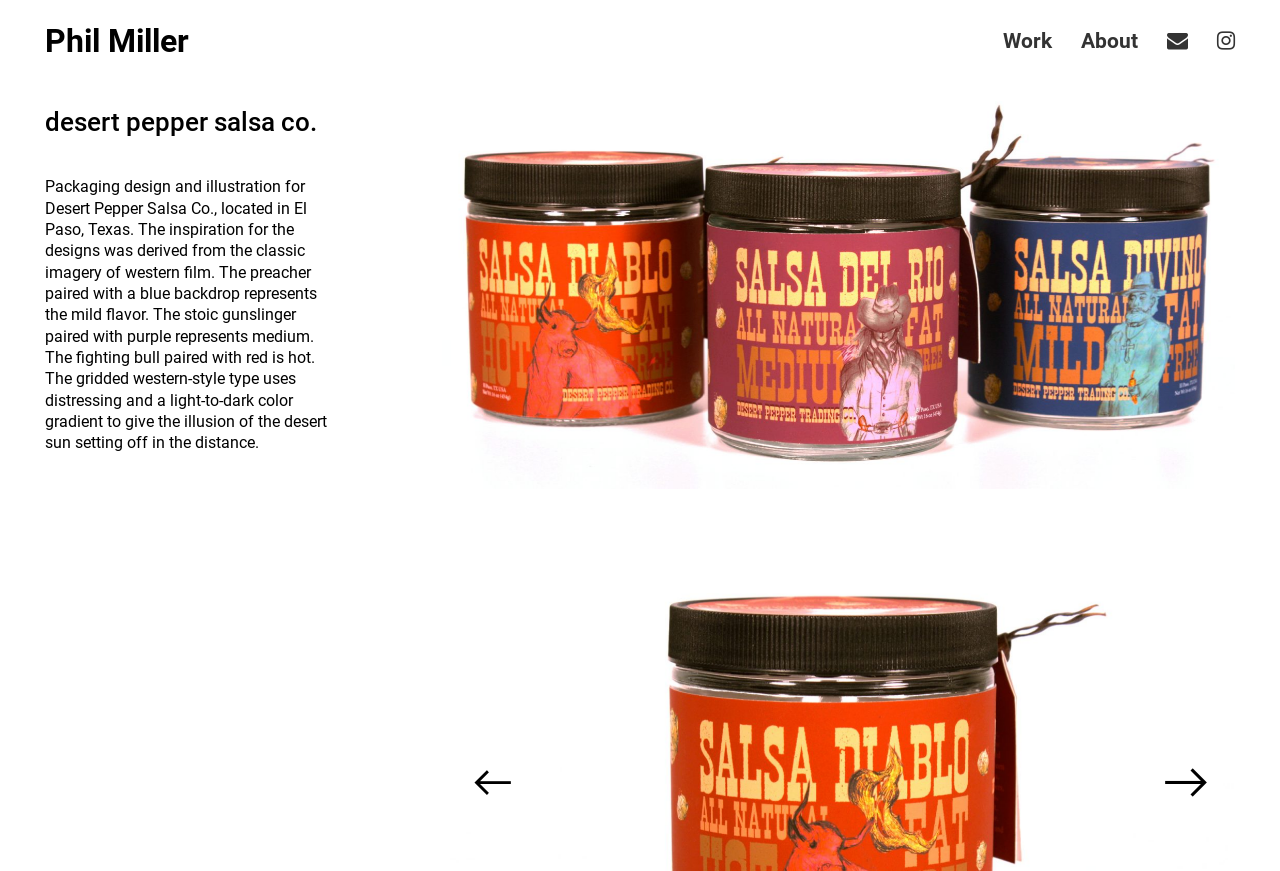Please give a one-word or short phrase response to the following question: 
What is the color associated with the hot flavor?

Red